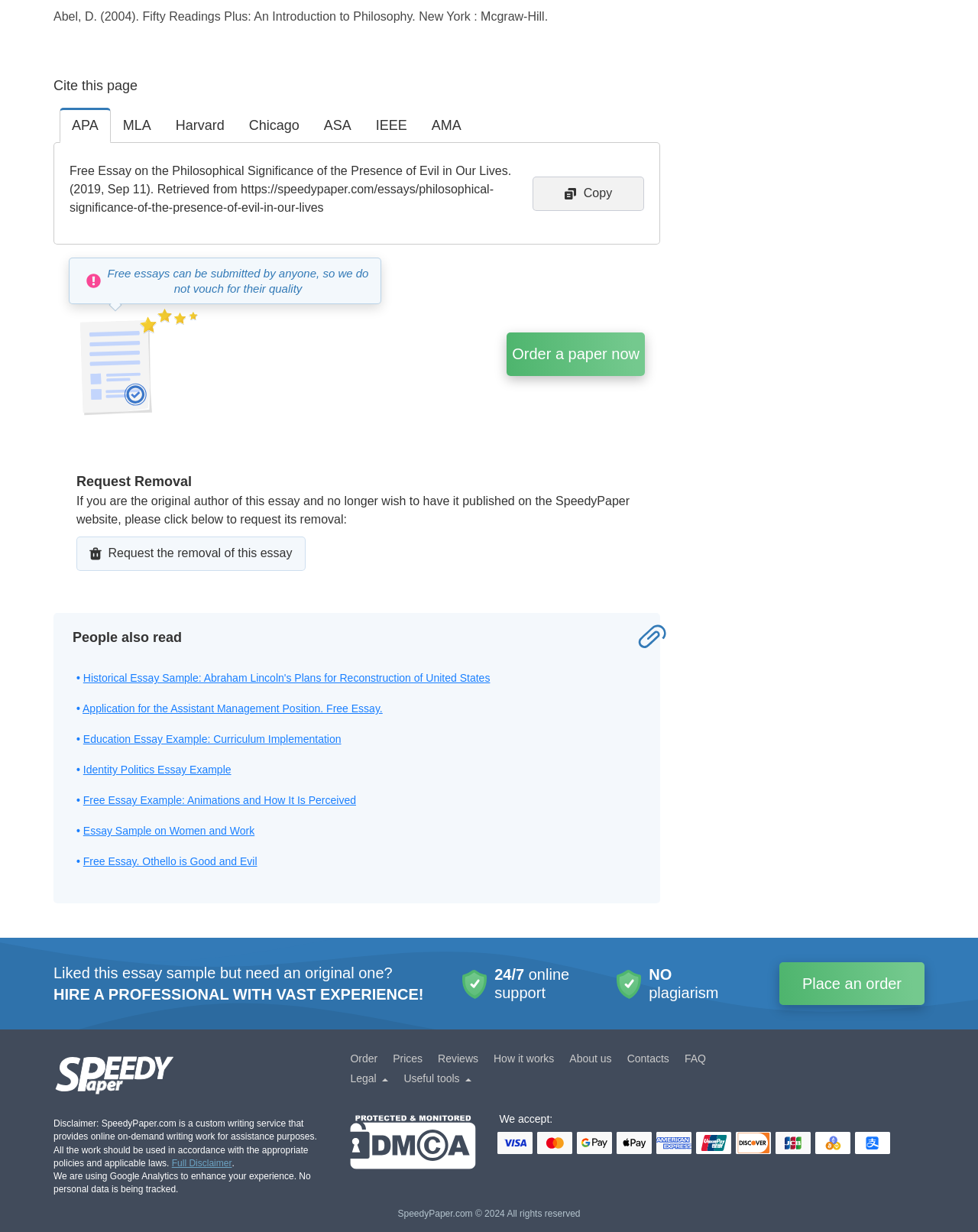How many citation styles are available?
Using the image, provide a detailed and thorough answer to the question.

The number of citation styles can be determined by counting the StaticText elements with OCR text 'APA', 'MLA', 'Harvard', 'Chicago', 'ASA', 'IEEE', and 'AMA'.